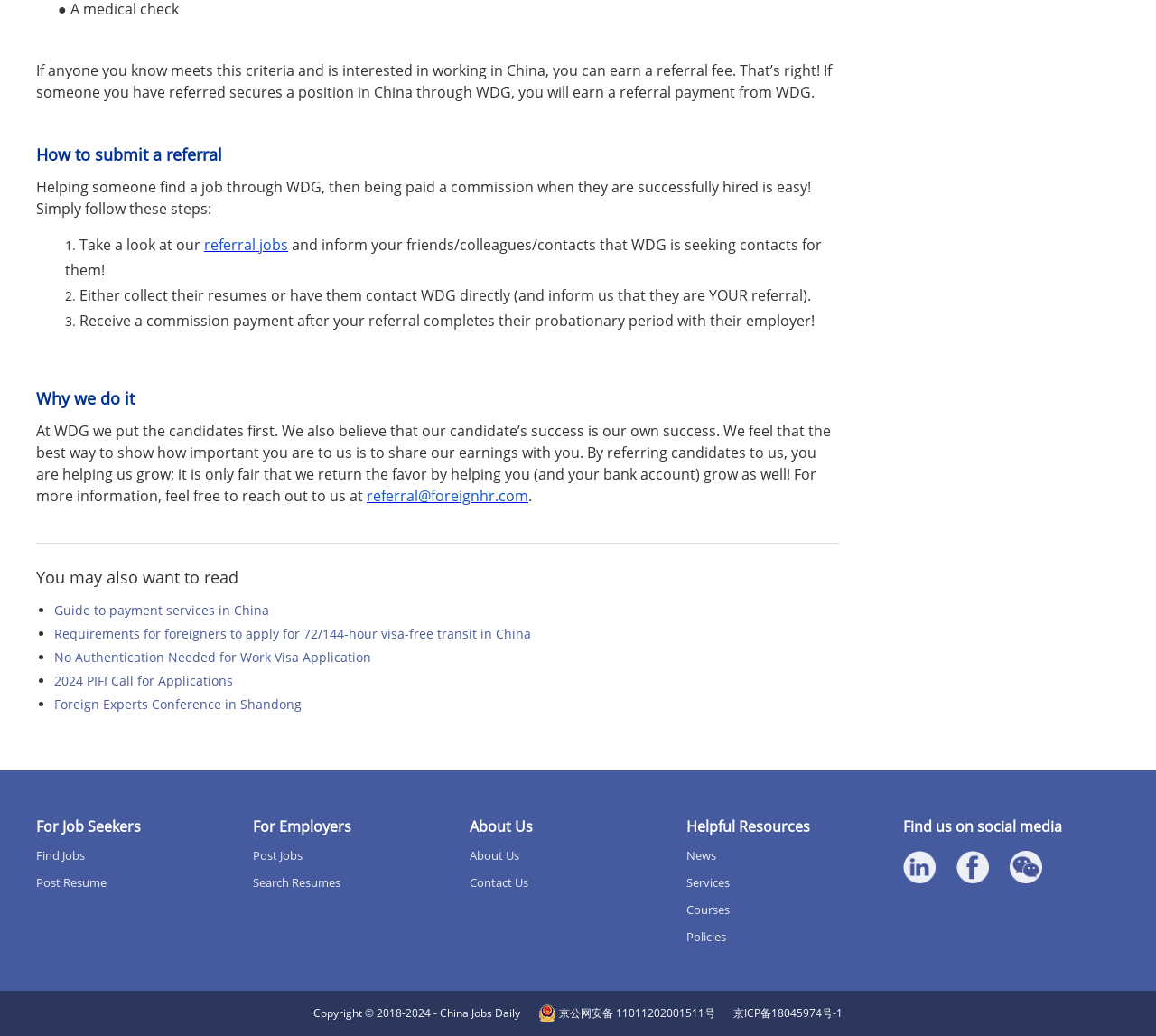What is the category of the link 'Guide to payment services in China'?
Your answer should be a single word or phrase derived from the screenshot.

You may also want to read